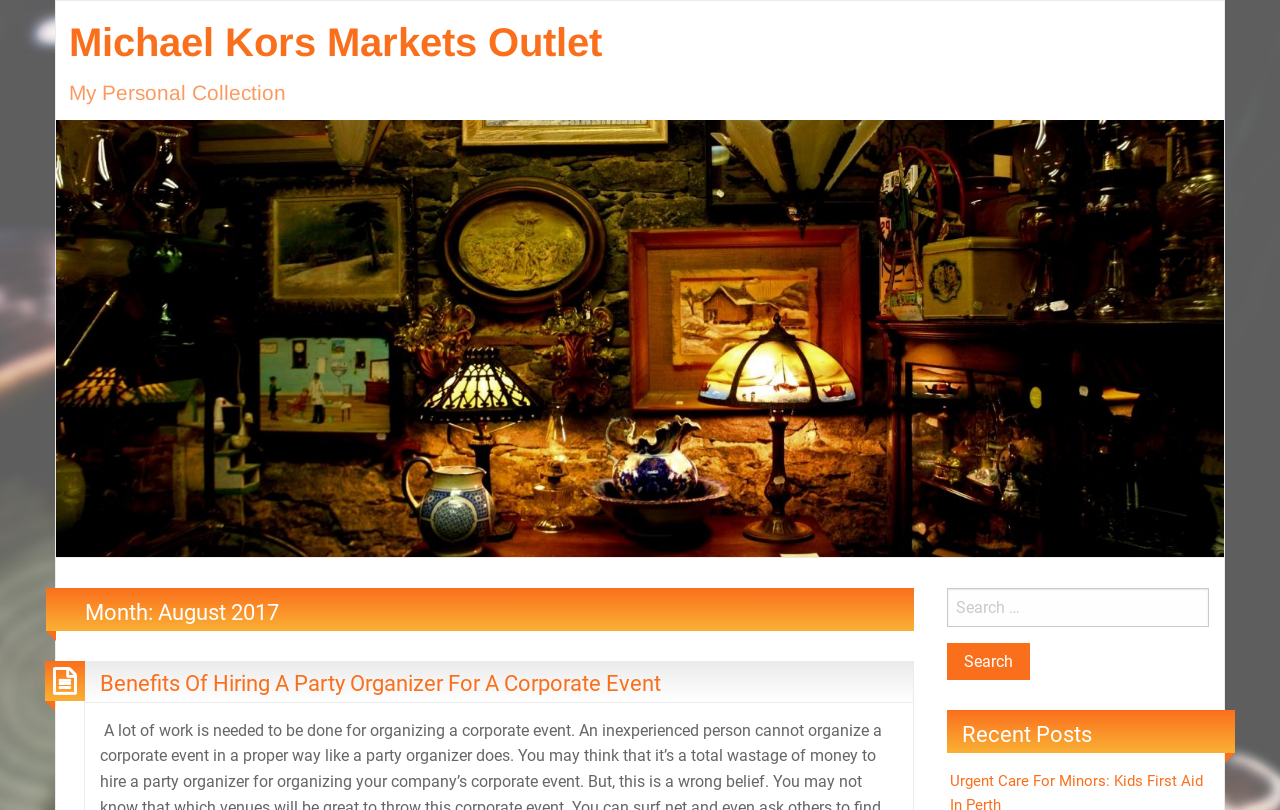Give a concise answer of one word or phrase to the question: 
What is the topic of the article mentioned on the webpage?

Benefits Of Hiring A Party Organizer For A Corporate Event